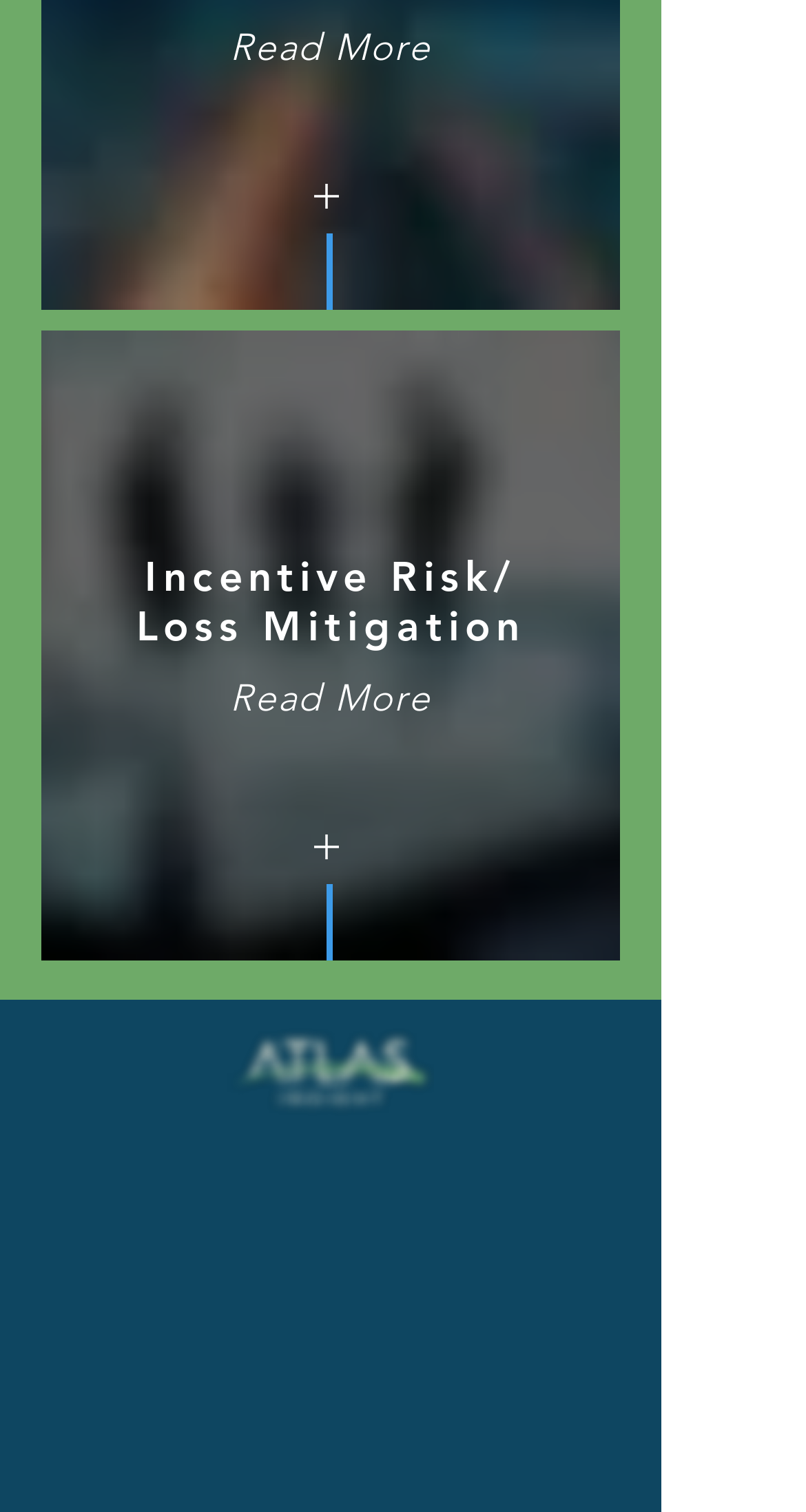Respond to the question with just a single word or phrase: 
What is the login option for clients?

AtlasView